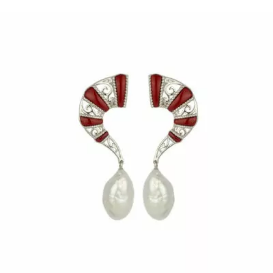Please give a succinct answer to the question in one word or phrase:
What occasions are the earrings suitable for?

Casual and formal events